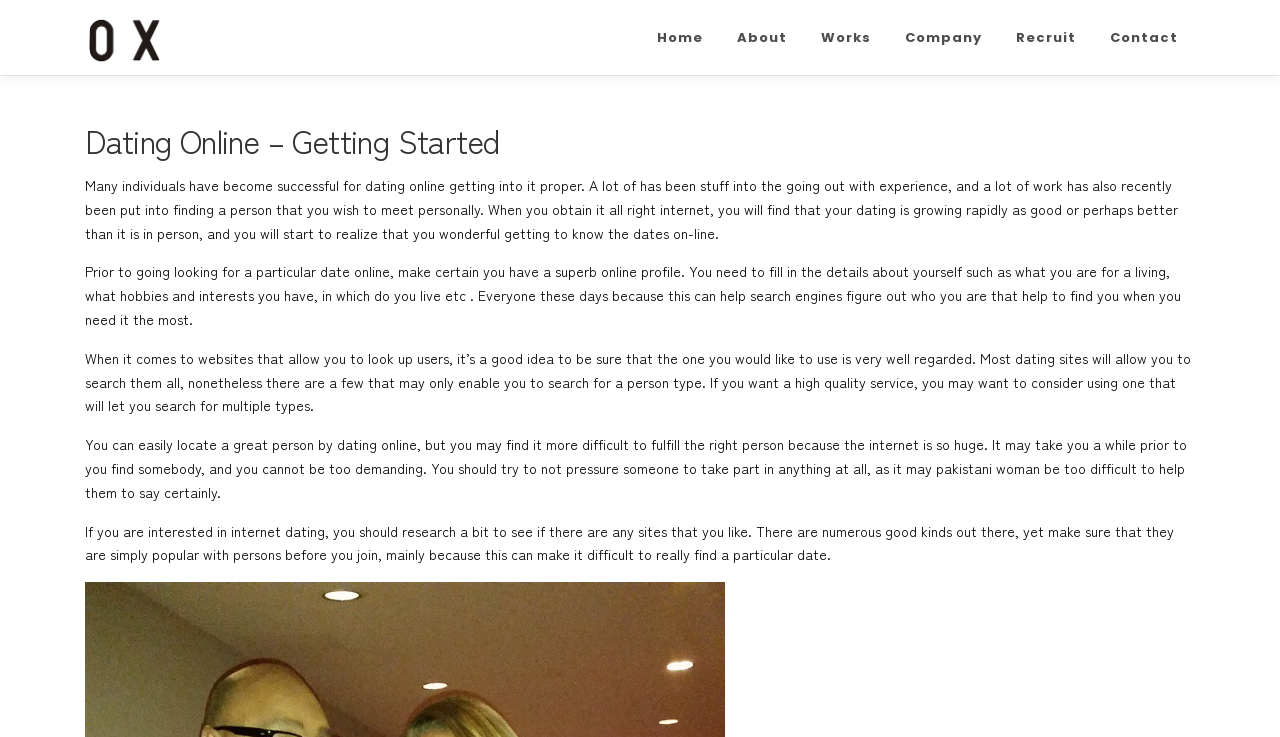Identify the bounding box coordinates for the UI element mentioned here: "Works". Provide the coordinates as four float values between 0 and 1, i.e., [left, top, right, bottom].

[0.628, 0.0, 0.694, 0.102]